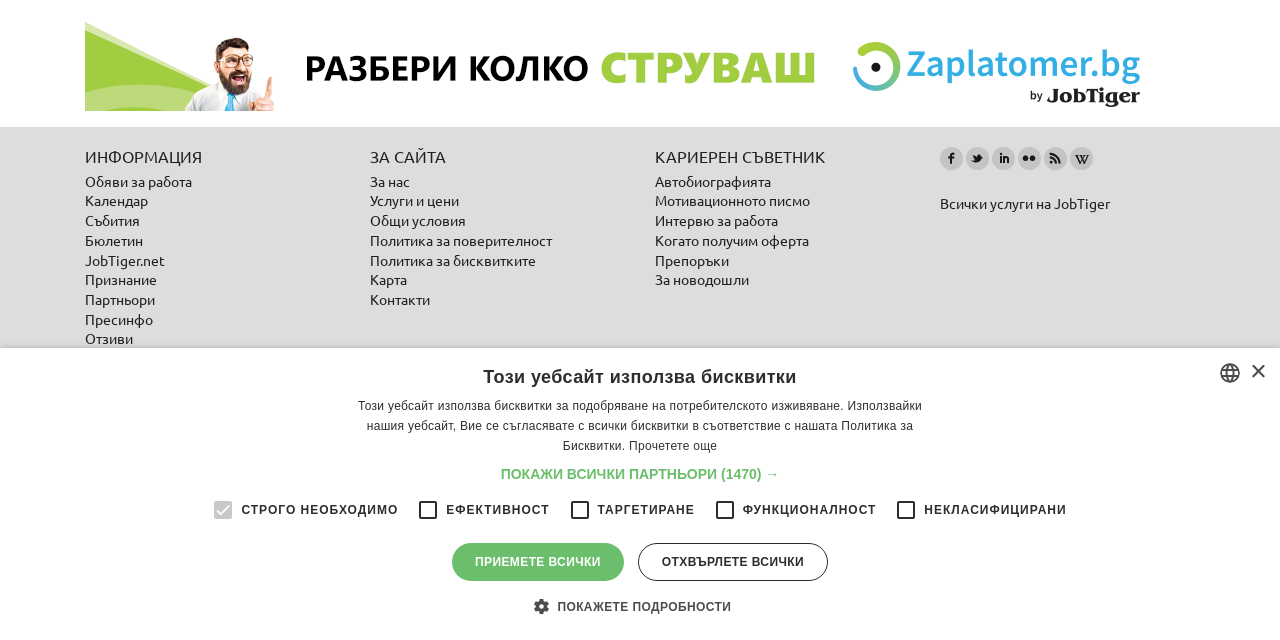Provide the bounding box coordinates in the format (top-left x, top-left y, bottom-right x, bottom-right y). All values are floating point numbers between 0 and 1. Determine the bounding box coordinate of the UI element described as: Threads

None